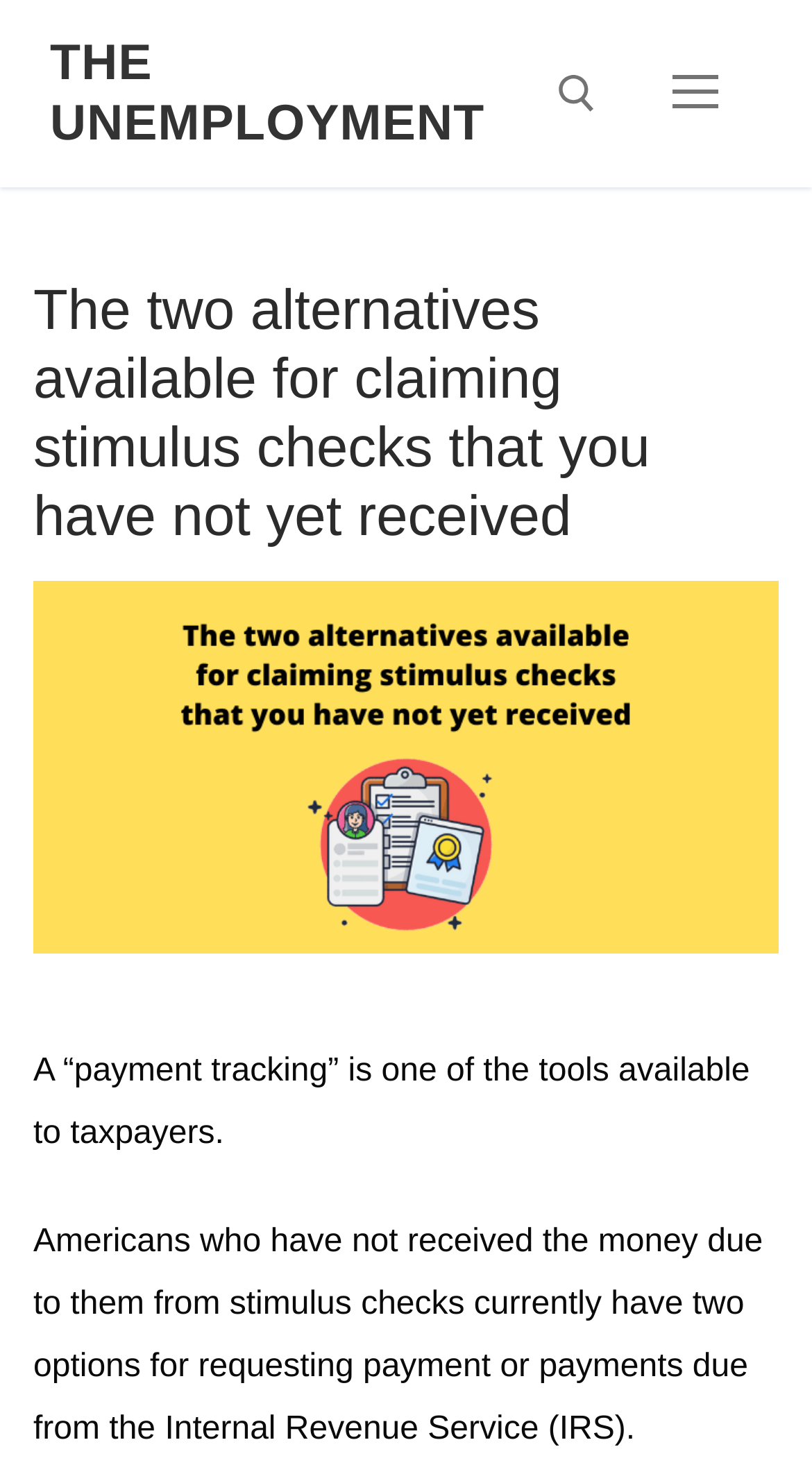Using the description: "The Unemployment", identify the bounding box of the corresponding UI element in the screenshot.

[0.062, 0.022, 0.647, 0.105]